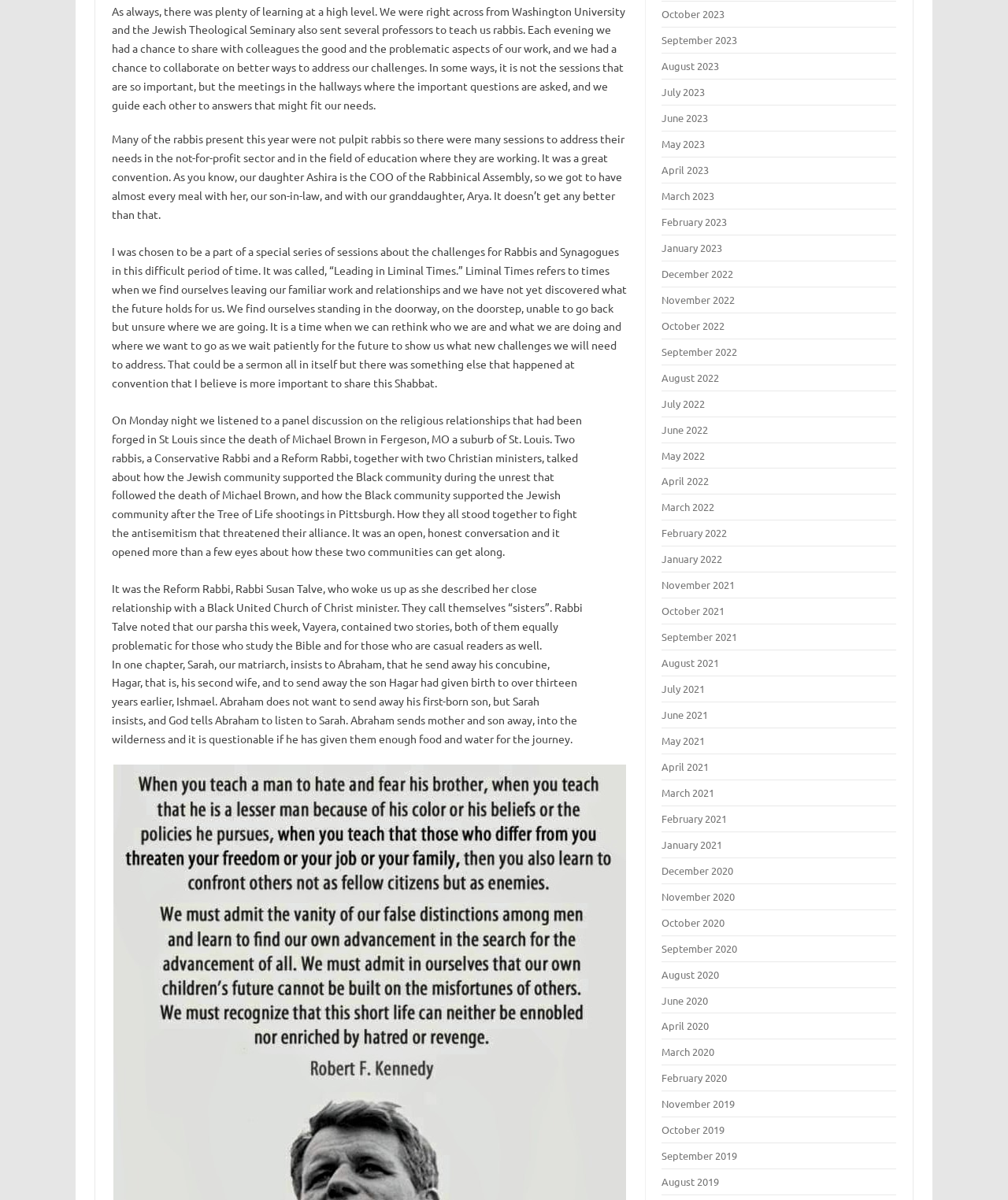Find the bounding box coordinates of the clickable area that will achieve the following instruction: "Click on July 2023".

[0.657, 0.071, 0.699, 0.082]